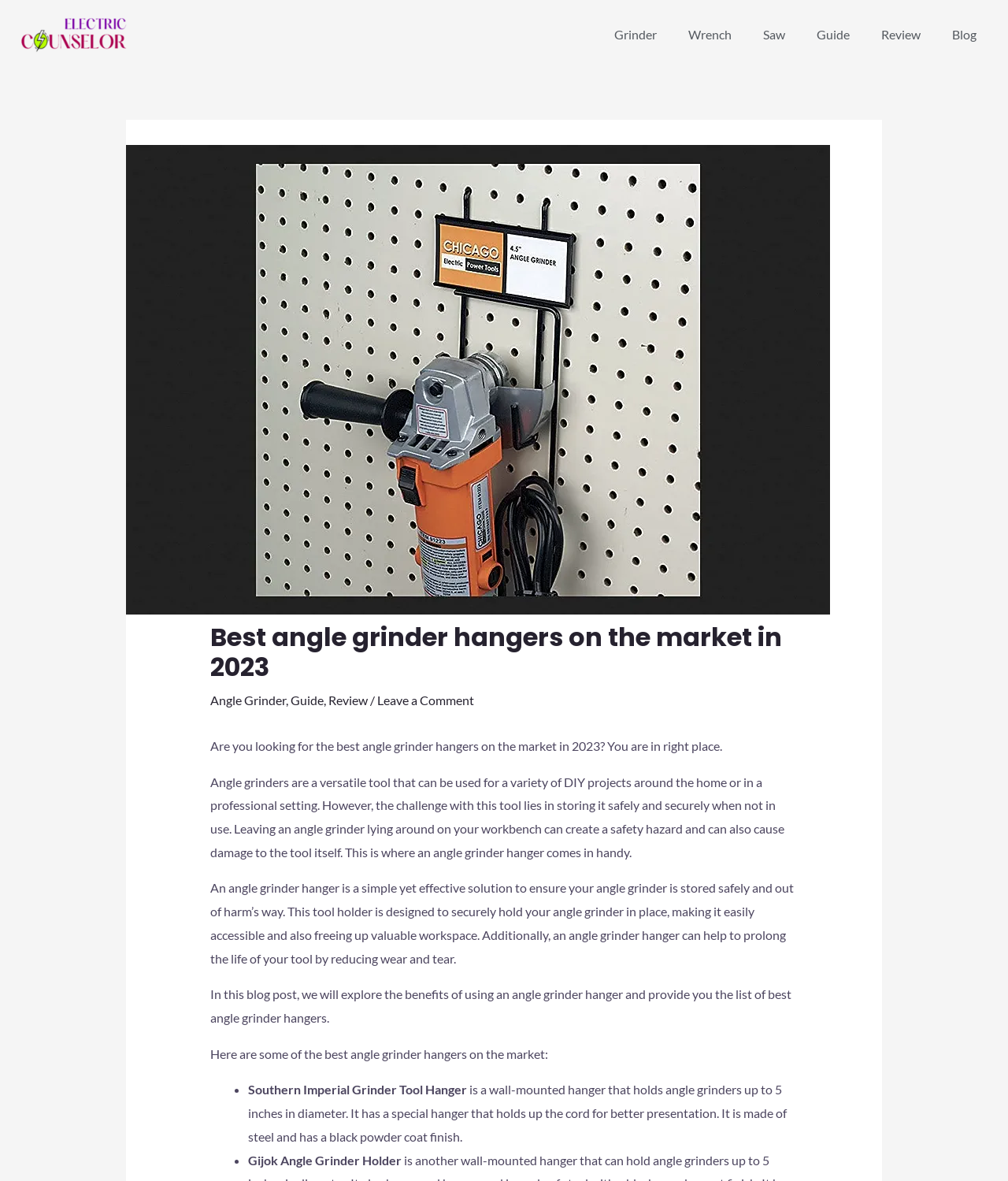Please provide a comprehensive response to the question based on the details in the image: What is the material of the Southern Imperial Grinder Tool Hanger?

The webpage mentions that the Southern Imperial Grinder Tool Hanger is made of steel and has a black powder coat finish.